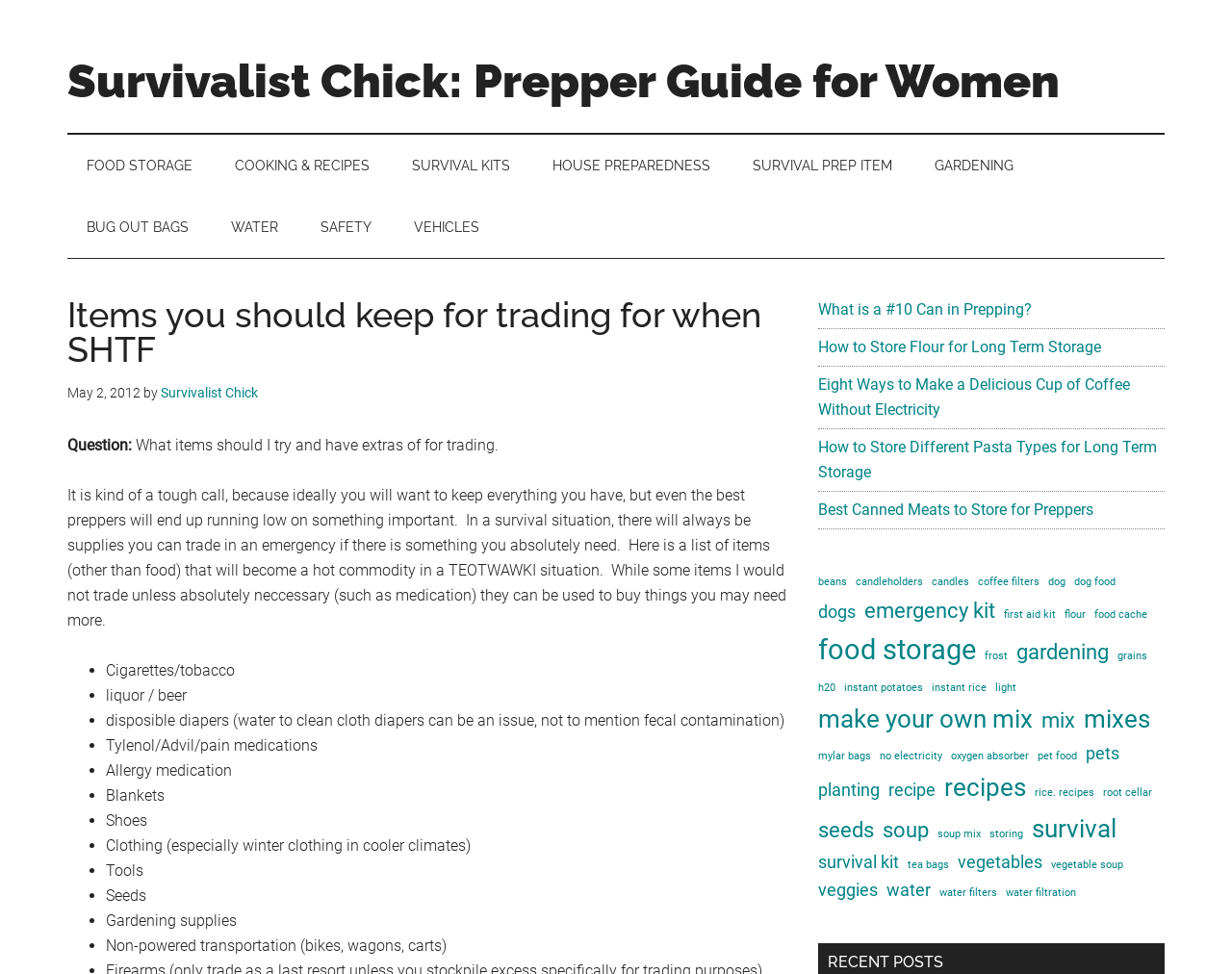What is the topic of the webpage?
Using the visual information, answer the question in a single word or phrase.

Prepping and survival